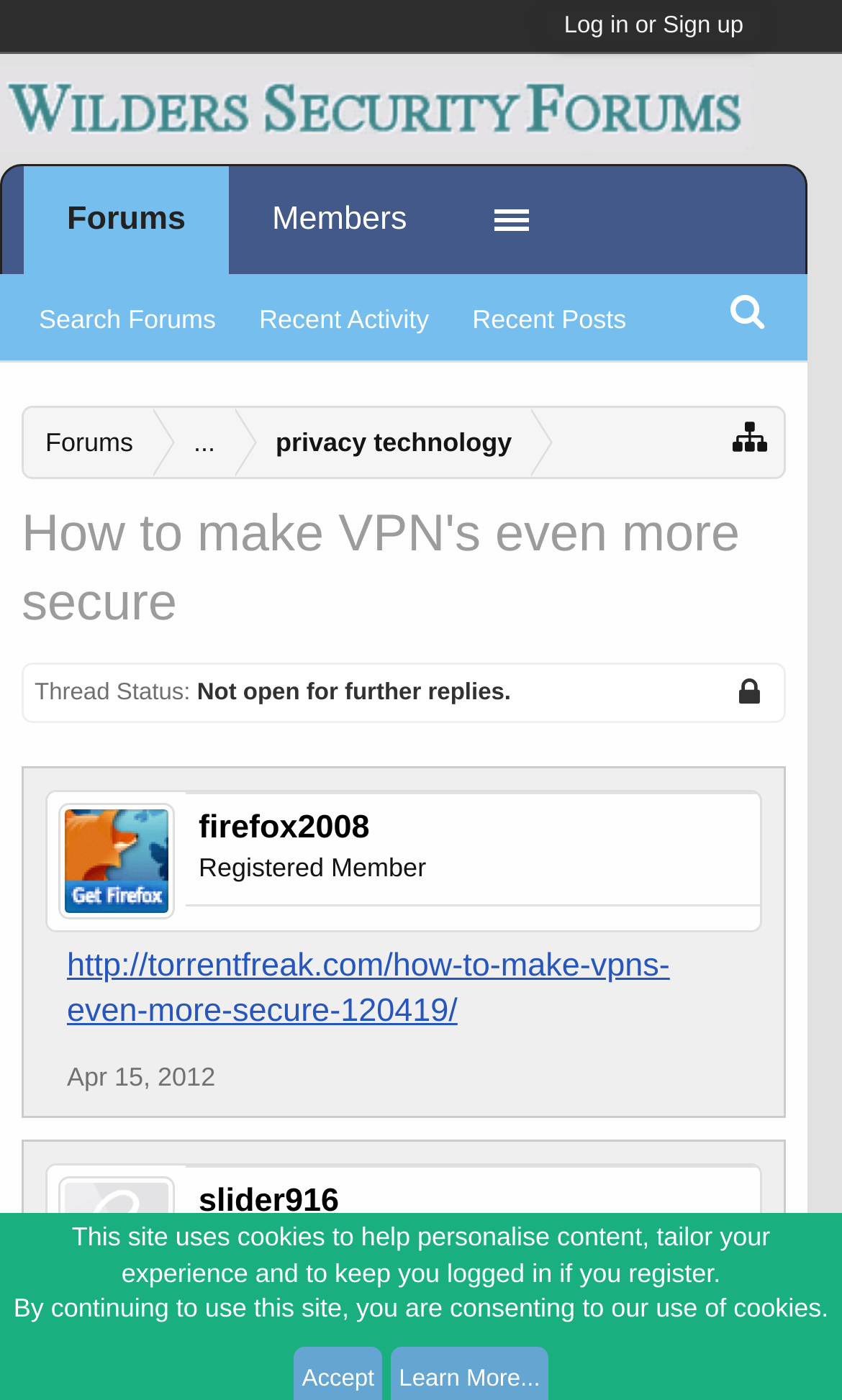Determine the bounding box coordinates of the clickable region to follow the instruction: "Search Forums".

[0.021, 0.199, 0.282, 0.257]